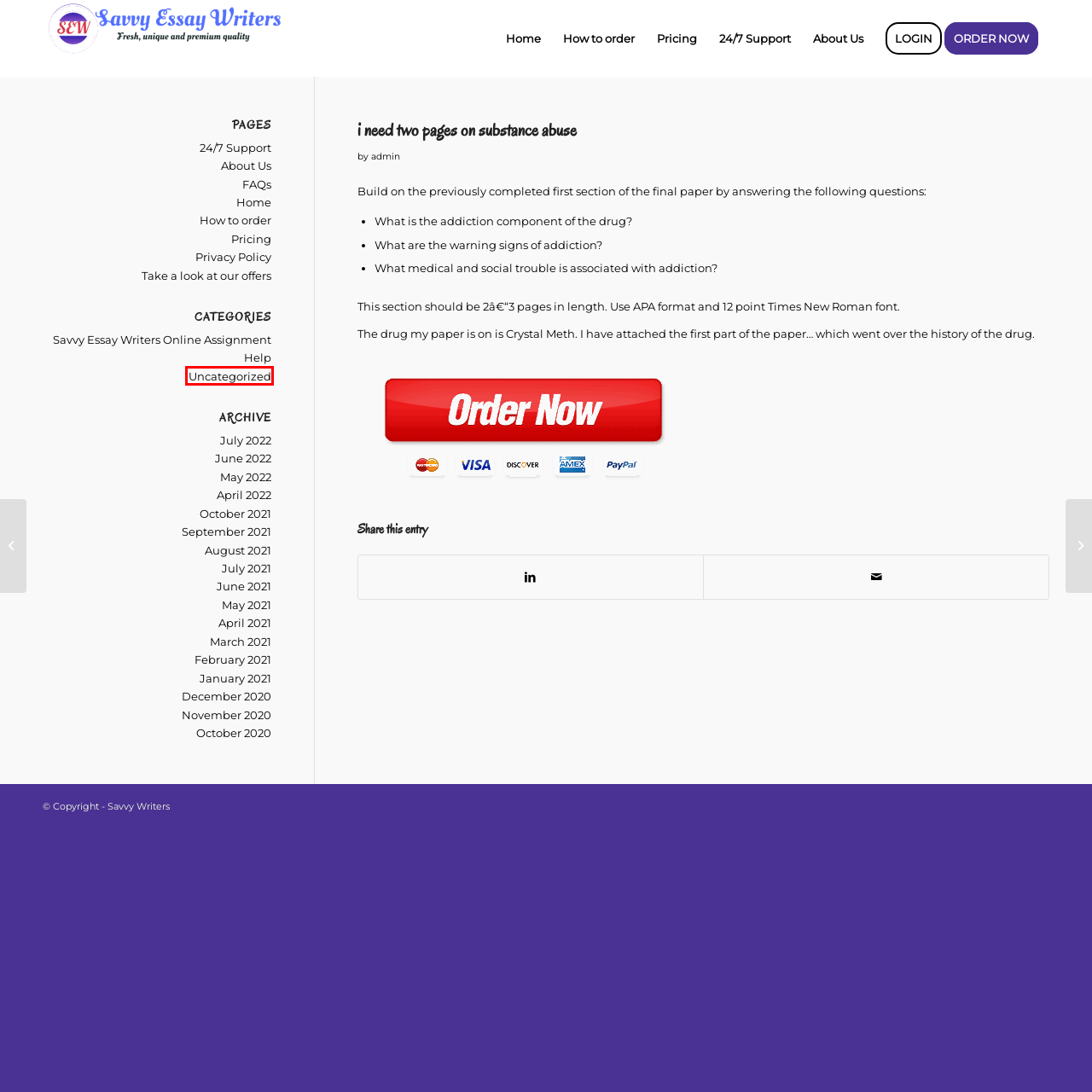You have a screenshot showing a webpage with a red bounding box highlighting an element. Choose the webpage description that best fits the new webpage after clicking the highlighted element. The descriptions are:
A. How to order - CA Essay Writers
B. admin, Author at CA Essay Writers
C. Pricing - CA Essay Writers
D. December 2020 - CA Essay Writers
E. May 2021 - CA Essay Writers
F. September 2021 - CA Essay Writers
G. Savvy Essay Writers Online Assignment Help Archives - CA Essay Writers
H. Uncategorized Archives - CA Essay Writers

H